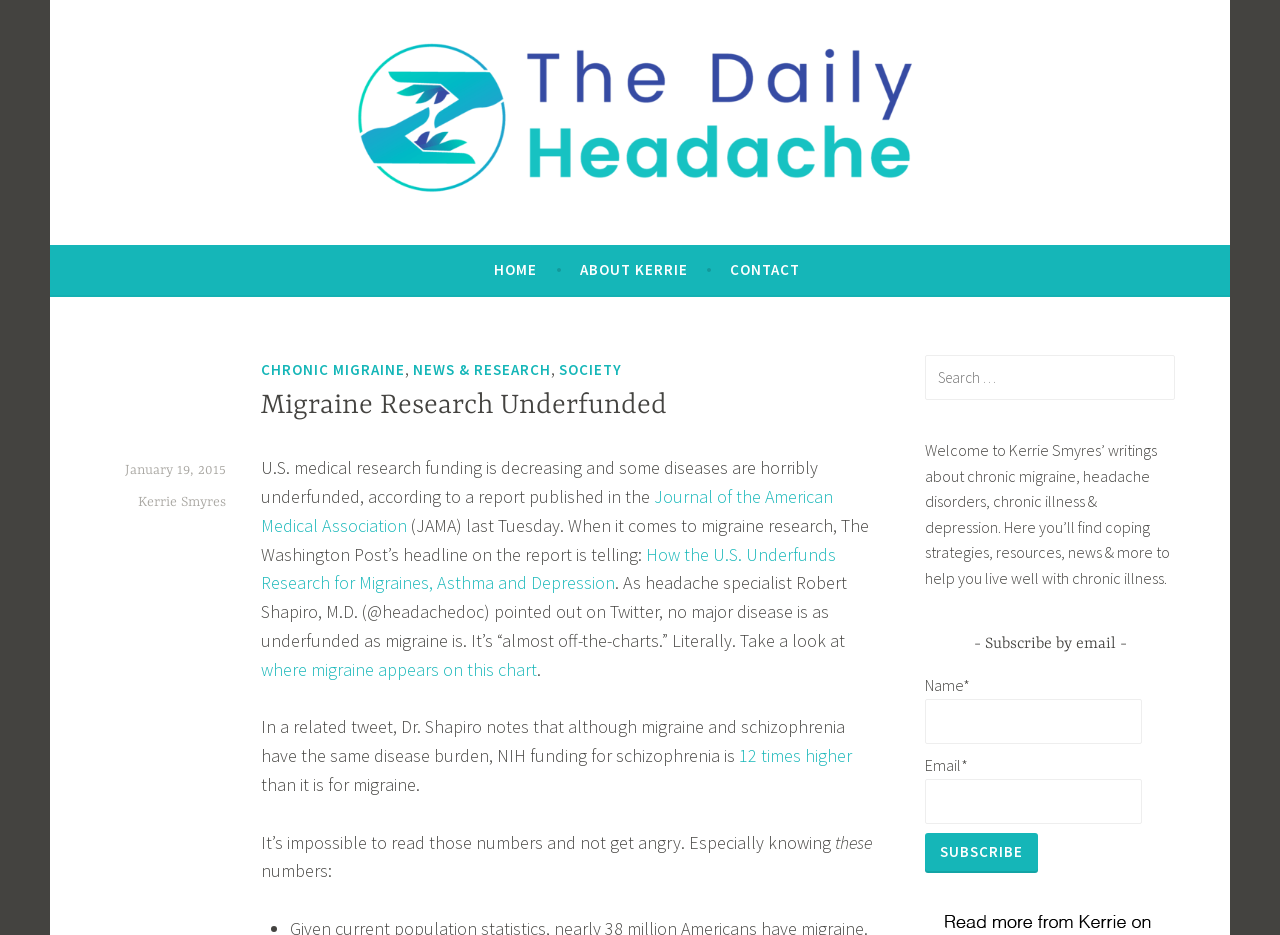Answer the question with a single word or phrase: 
What can be found on this website?

Coping strategies, resources, news